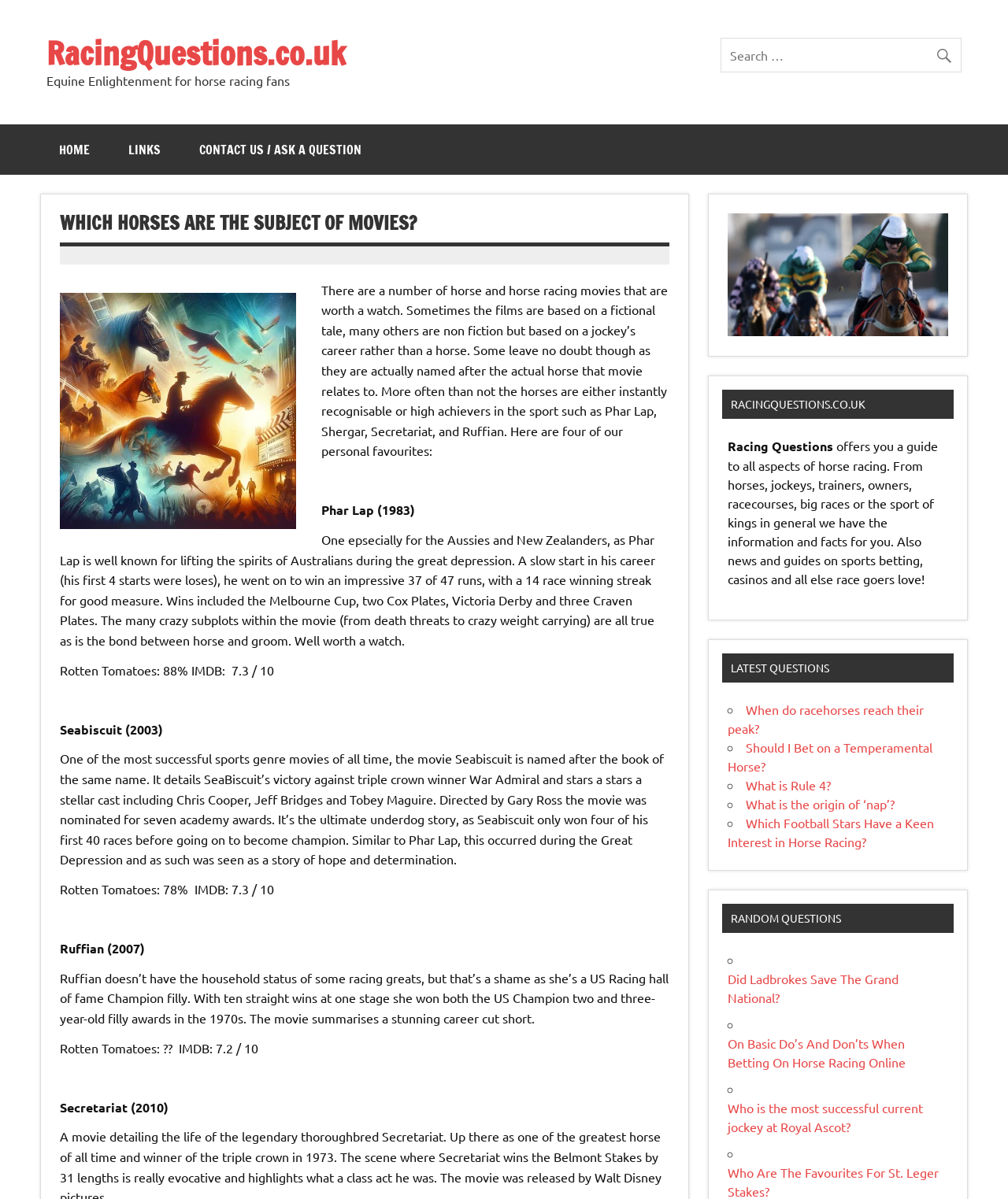What is the name of the horse that won the US Champion two and three-year-old filly awards in the 1970s?
Give a single word or phrase as your answer by examining the image.

Ruffian